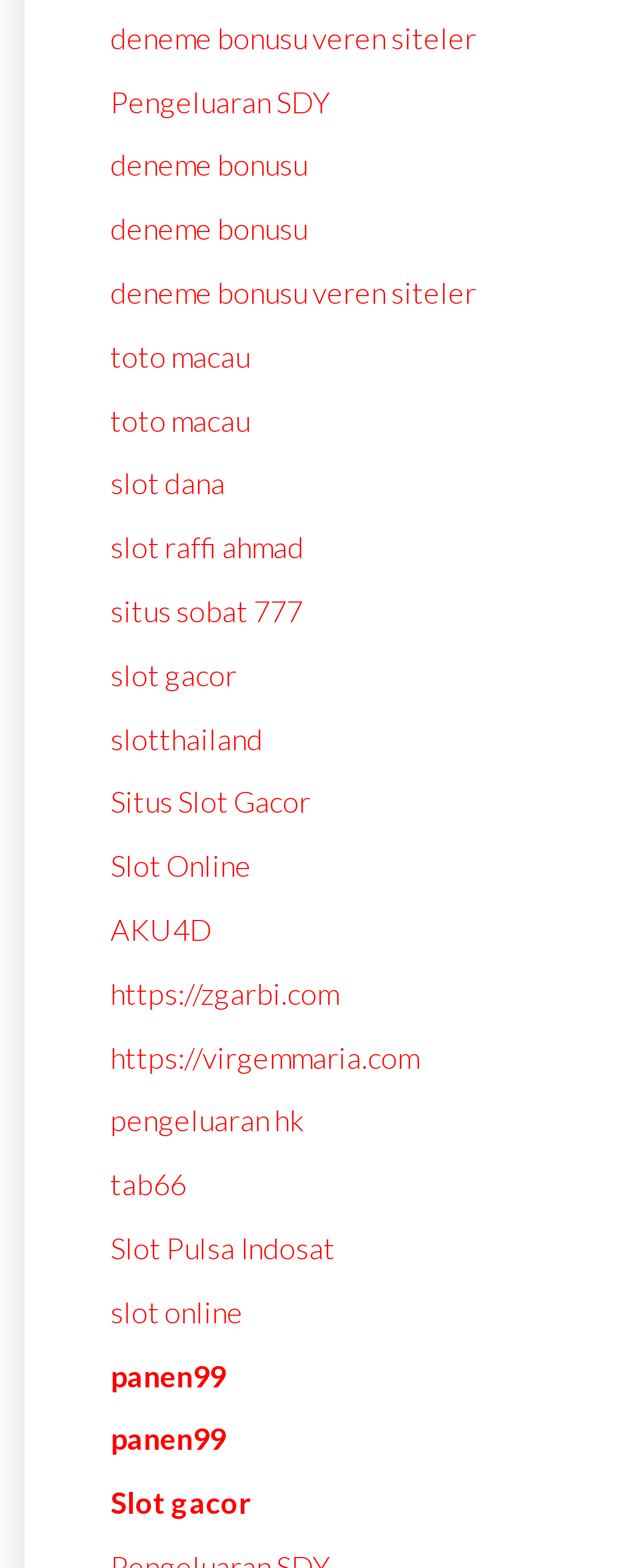What is the last link on the webpage? Based on the screenshot, please respond with a single word or phrase.

Slot gacor